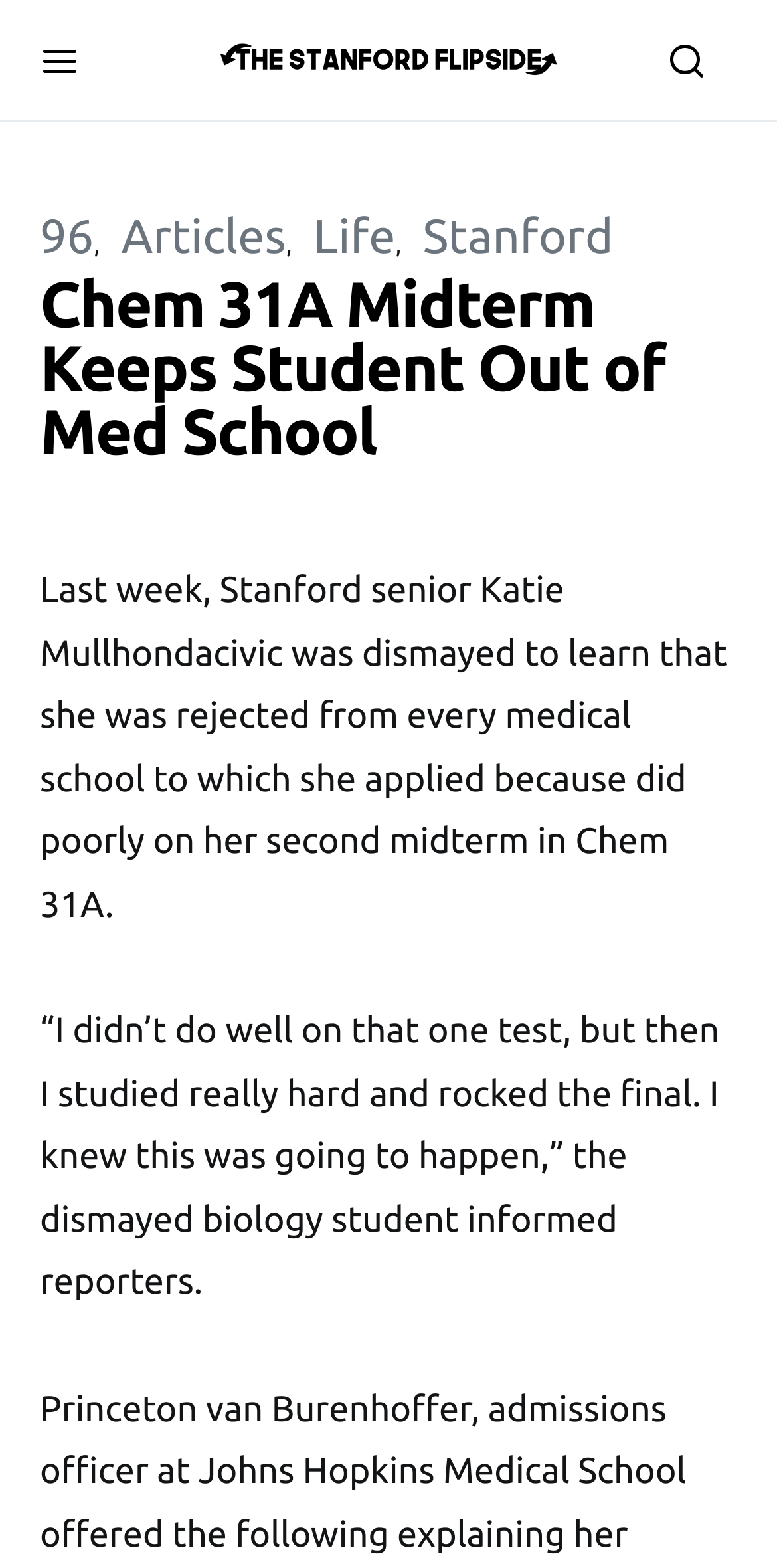Give an extensive and precise description of the webpage.

The webpage is an article from The Stanford Flipside, with a title "Chem 31A Midterm Keeps Student Out of Med School". At the top left corner, there is a button with an icon '\ue917'. Next to it, there is a link to The Stanford Flipside, accompanied by an image with the same name. On the top right corner, there is another button with an icon '\ue91f'.

Below the title, there are four links in a row, labeled "96", "Articles", "Life", and "Stanford", respectively. The title of the article is followed by a brief summary of the story, which describes how a Stanford senior, Katie Mullhondacivic, was rejected from every medical school she applied to due to her poor performance on her second midterm in Chem 31A. The article then quotes Katie, who expresses her dismay but also mentions that she studied hard and did well on the final exam.